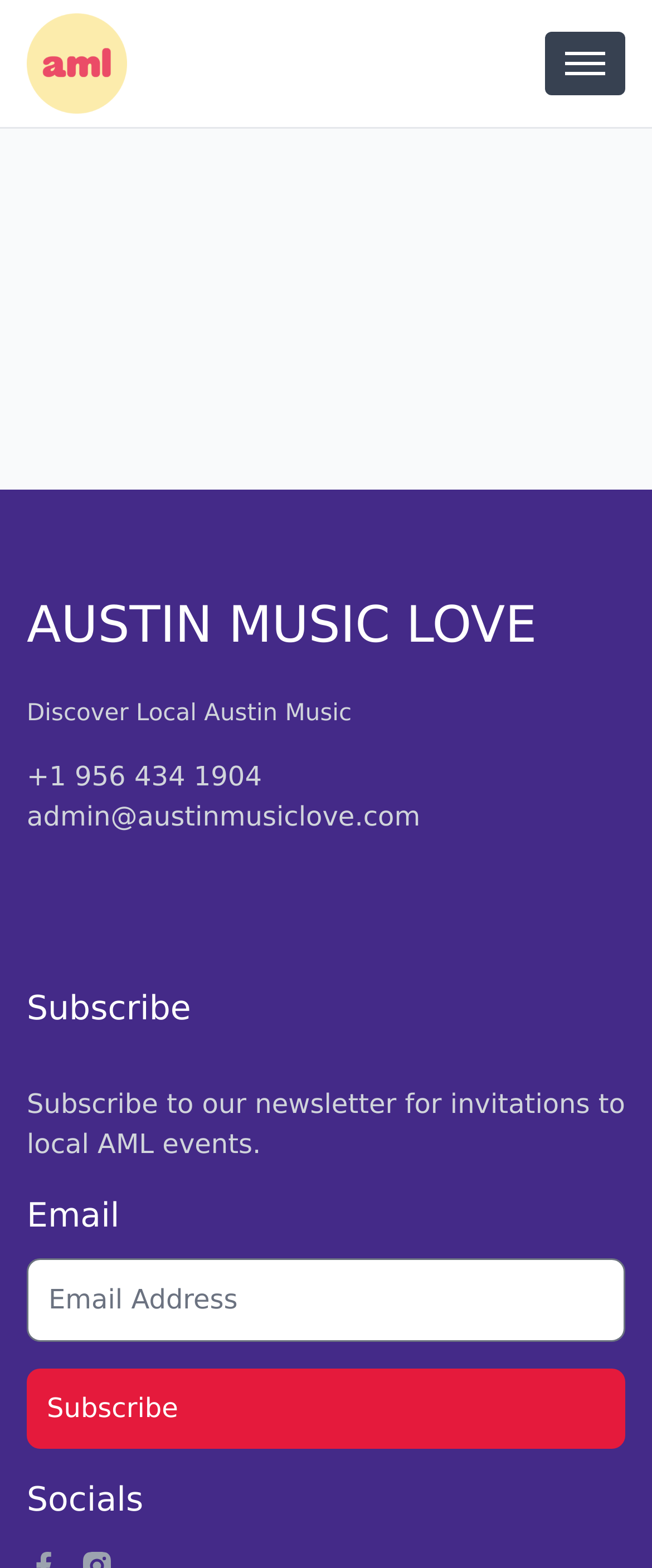Give a concise answer of one word or phrase to the question: 
What is the name of the website?

Austin Music Love